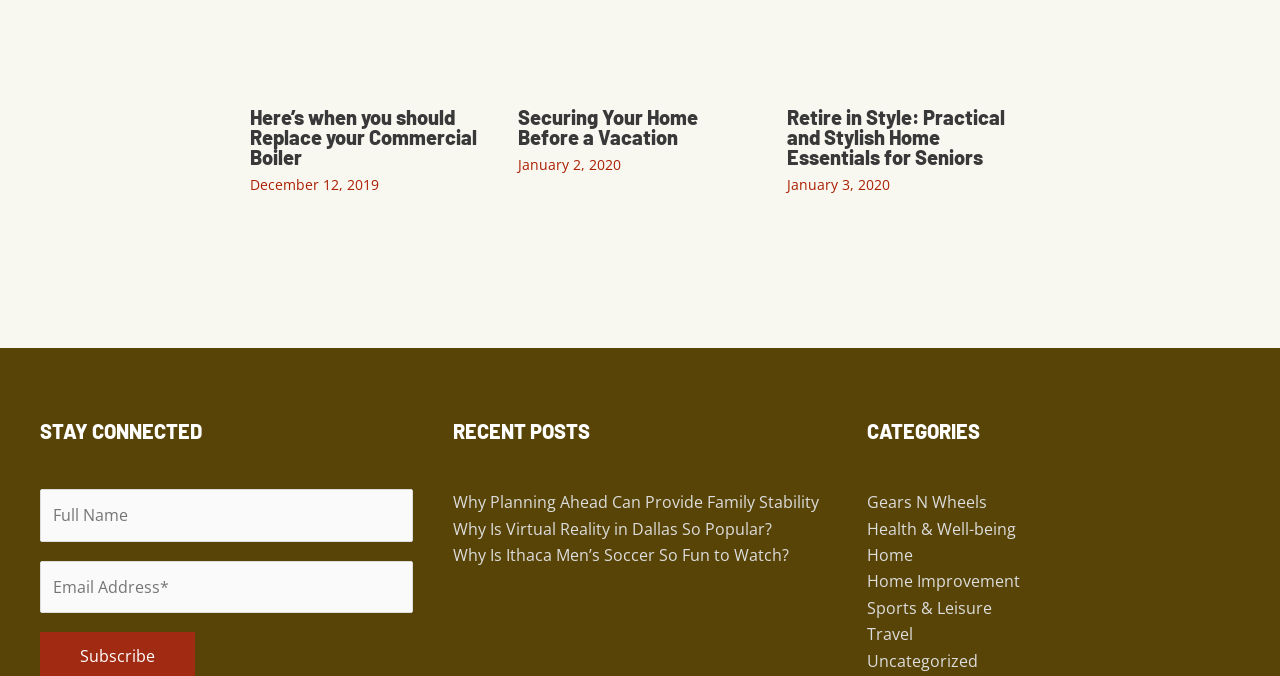Answer the following in one word or a short phrase: 
How many categories are listed?

6